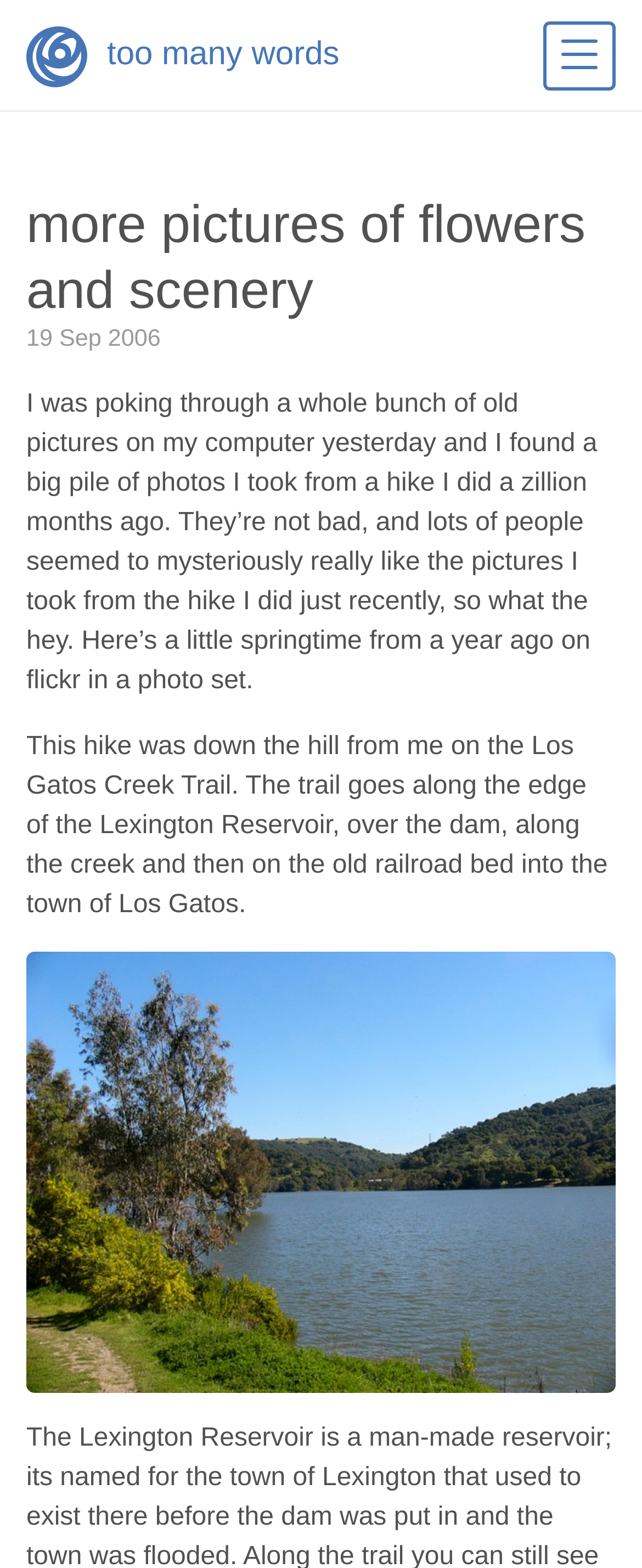Locate the bounding box coordinates of the UI element described by: "parent_node: too many words". The bounding box coordinates should consist of four float numbers between 0 and 1, i.e., [left, top, right, bottom].

[0.01, 0.003, 0.044, 0.017]